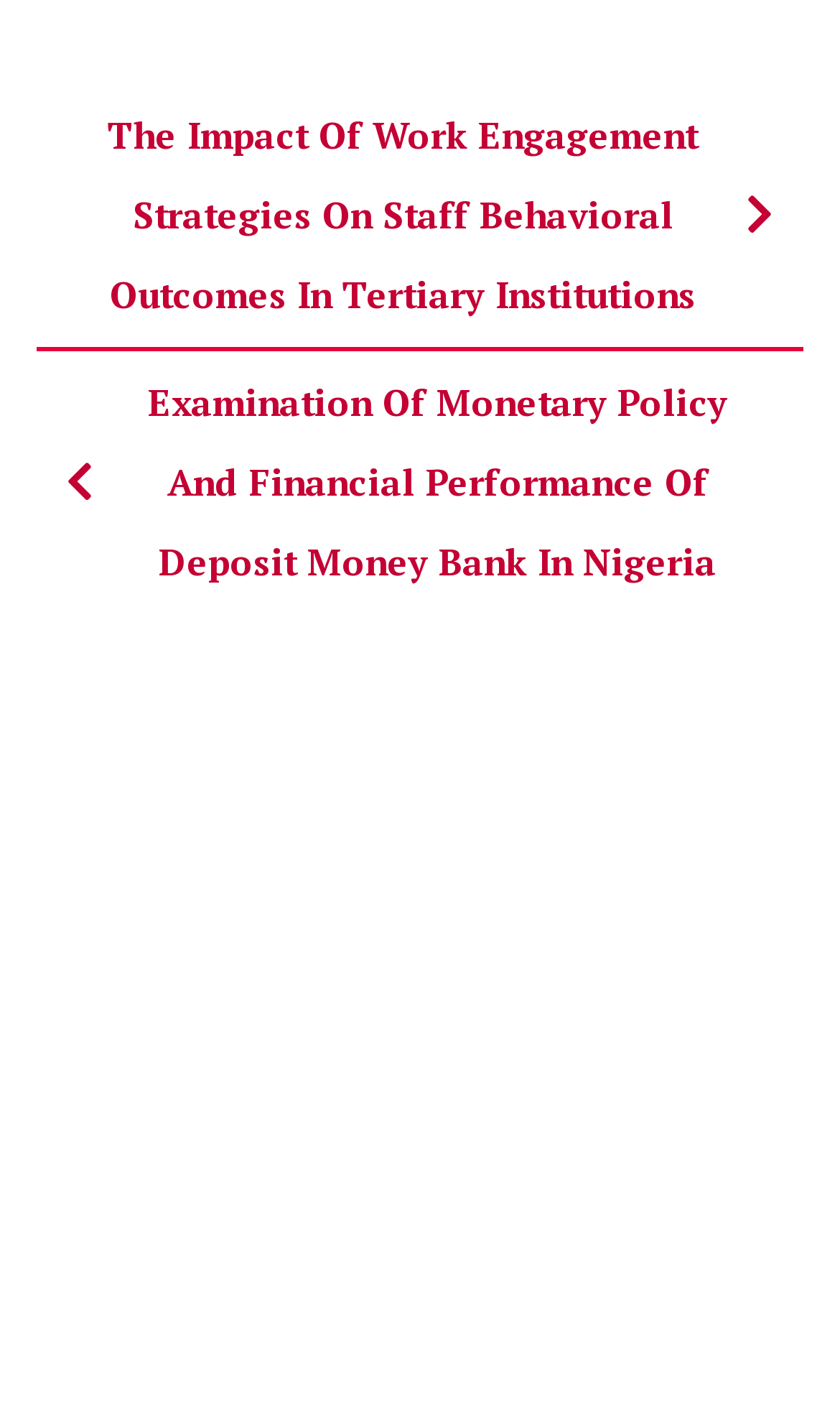Extract the bounding box coordinates of the UI element described: "Privacy Policy". Provide the coordinates in the format [left, top, right, bottom] with values ranging from 0 to 1.

[0.522, 0.932, 0.84, 0.969]